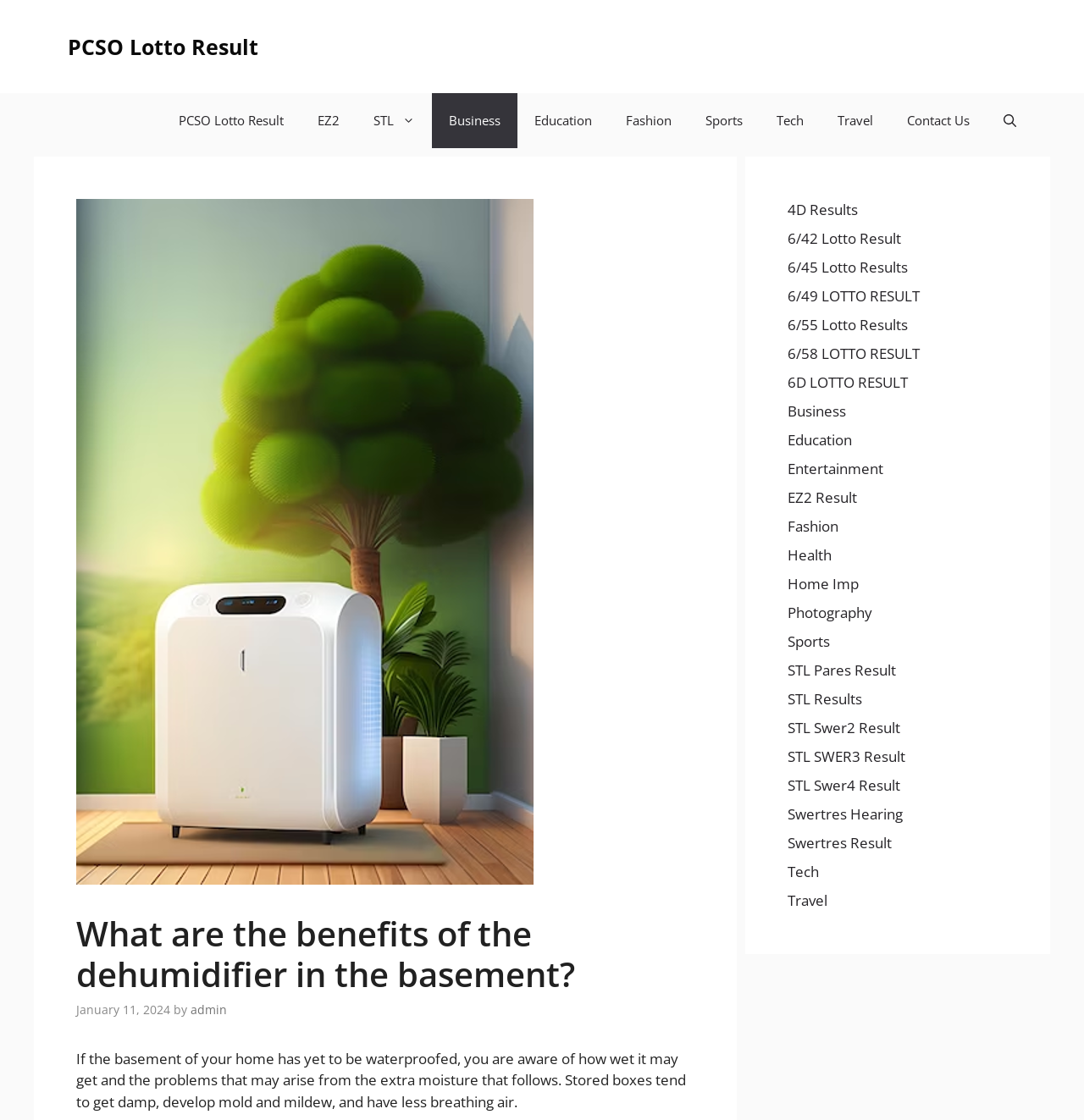Identify the bounding box coordinates for the element you need to click to achieve the following task: "Contact Us". The coordinates must be four float values ranging from 0 to 1, formatted as [left, top, right, bottom].

[0.821, 0.083, 0.91, 0.132]